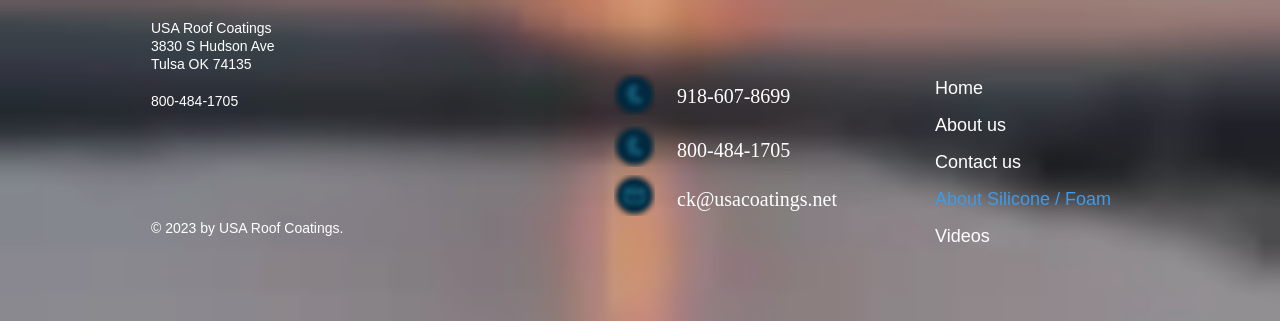How many contact numbers are provided?
Answer with a single word or phrase, using the screenshot for reference.

2